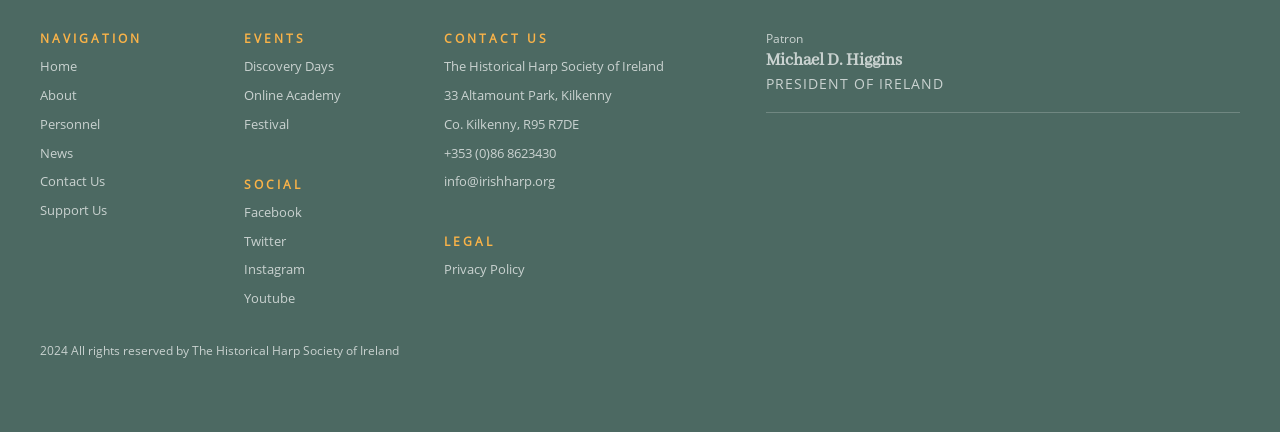Find the bounding box coordinates for the area that must be clicked to perform this action: "view festival events".

[0.191, 0.266, 0.226, 0.307]